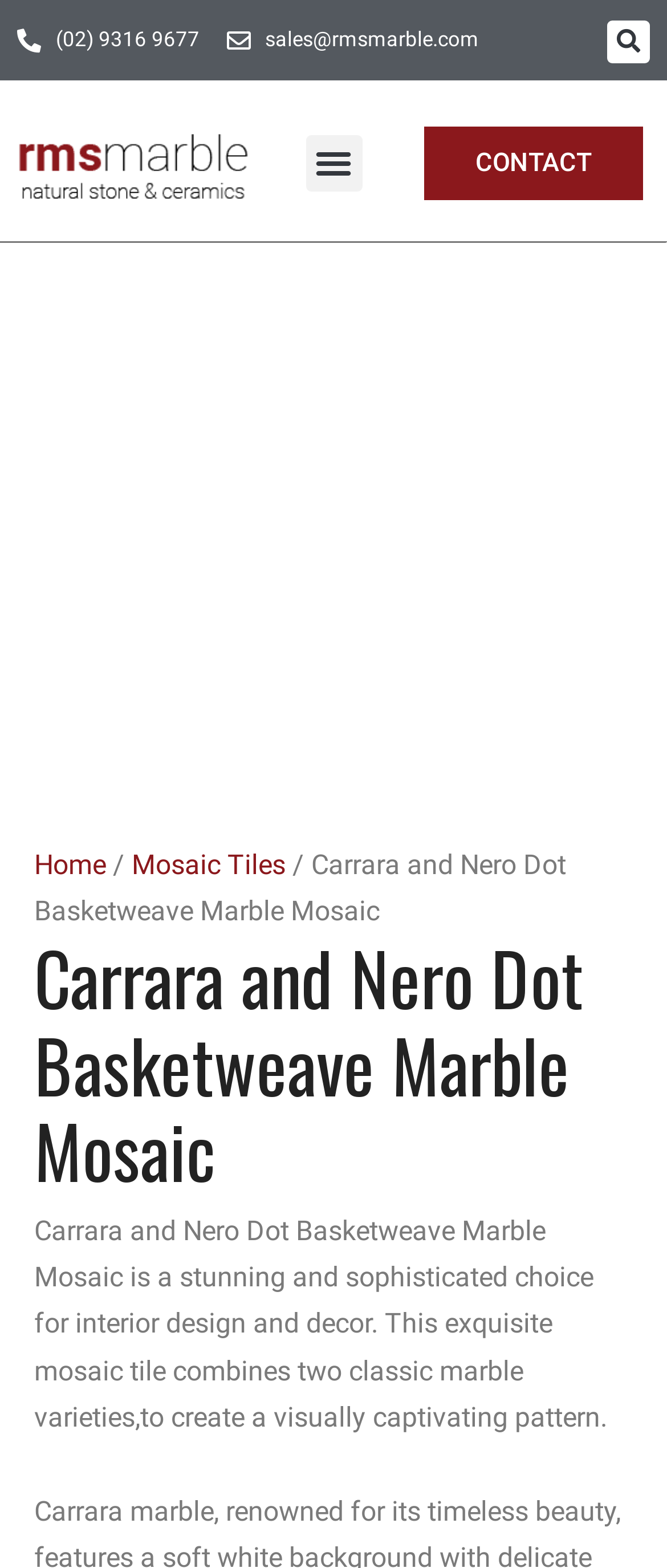Determine the bounding box coordinates of the element that should be clicked to execute the following command: "Toggle the menu".

[0.458, 0.086, 0.542, 0.122]